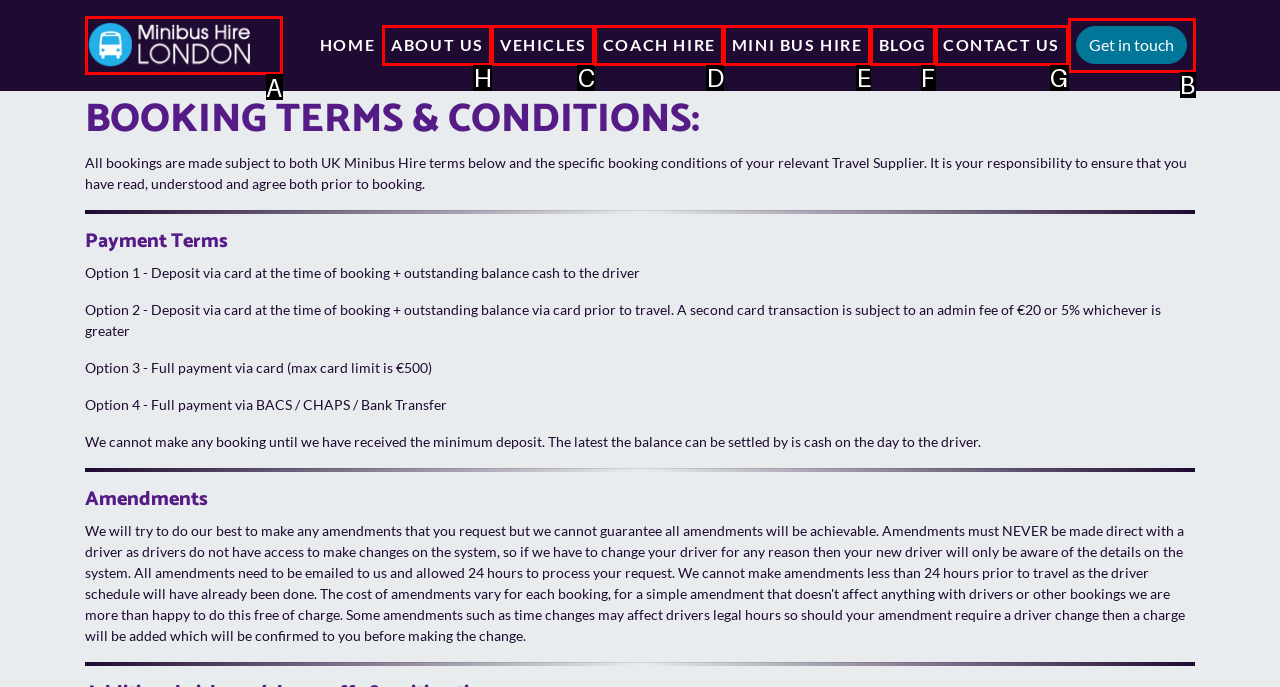Identify the correct letter of the UI element to click for this task: Click on the 'ABOUT US' link
Respond with the letter from the listed options.

H